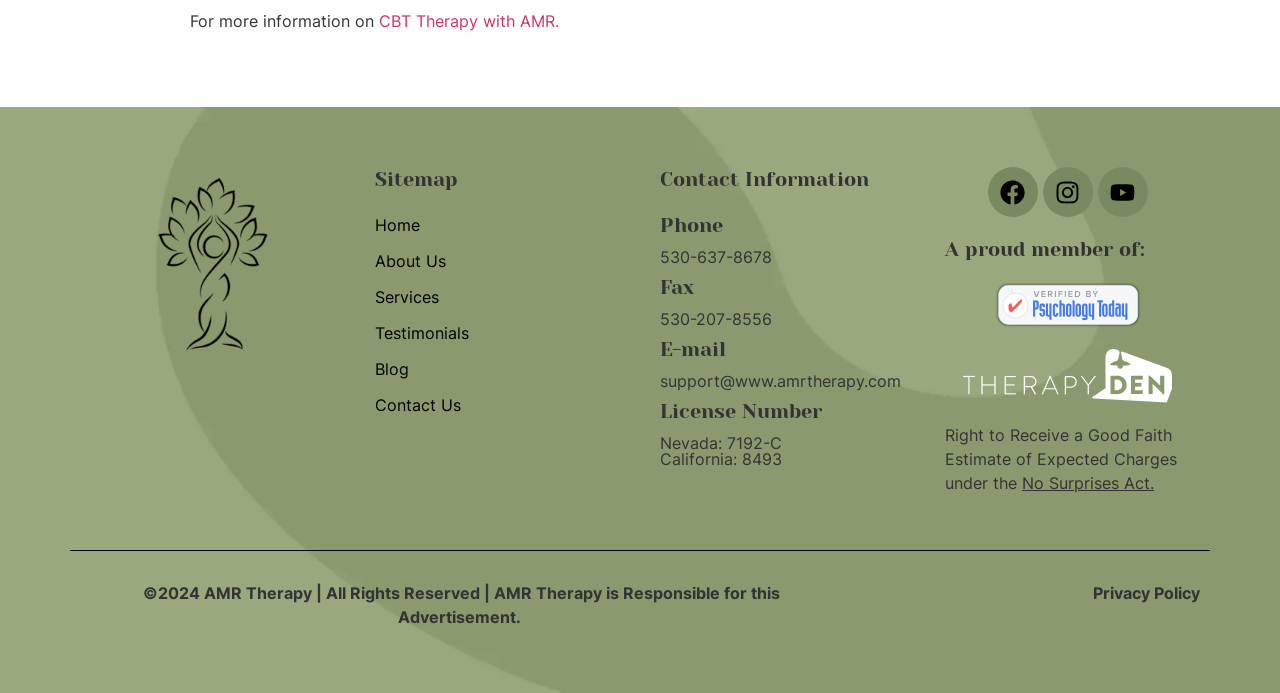Indicate the bounding box coordinates of the element that needs to be clicked to satisfy the following instruction: "Go to the Home page". The coordinates should be four float numbers between 0 and 1, i.e., [left, top, right, bottom].

[0.293, 0.308, 0.484, 0.342]